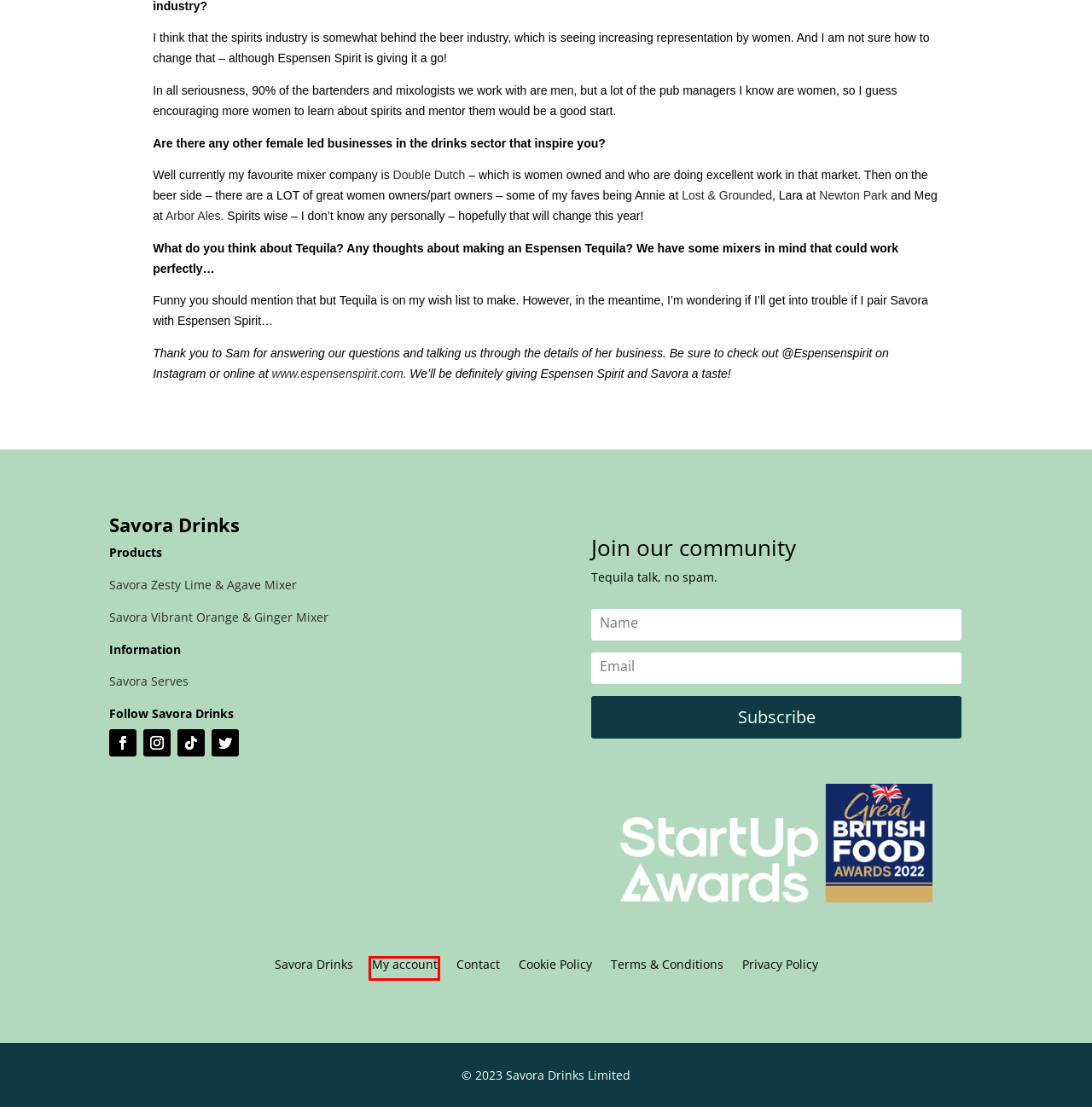You have a screenshot of a webpage with a red bounding box highlighting a UI element. Your task is to select the best webpage description that corresponds to the new webpage after clicking the element. Here are the descriptions:
A. Savora Drinks - Savora Drinks
B. Zesty Lime & Sweet Agave Mixer - Savora Drinks
C. Cookie Policy - Savora Drinks
D. Serves - Savora Drinks
E. Lost and Grounded
F. Espensen Spirit | Exceptional Spirits
G. My account - Savora Drinks
H. Vibrant Orange & Fiery Ginger Mixer - Savora Drinks

G